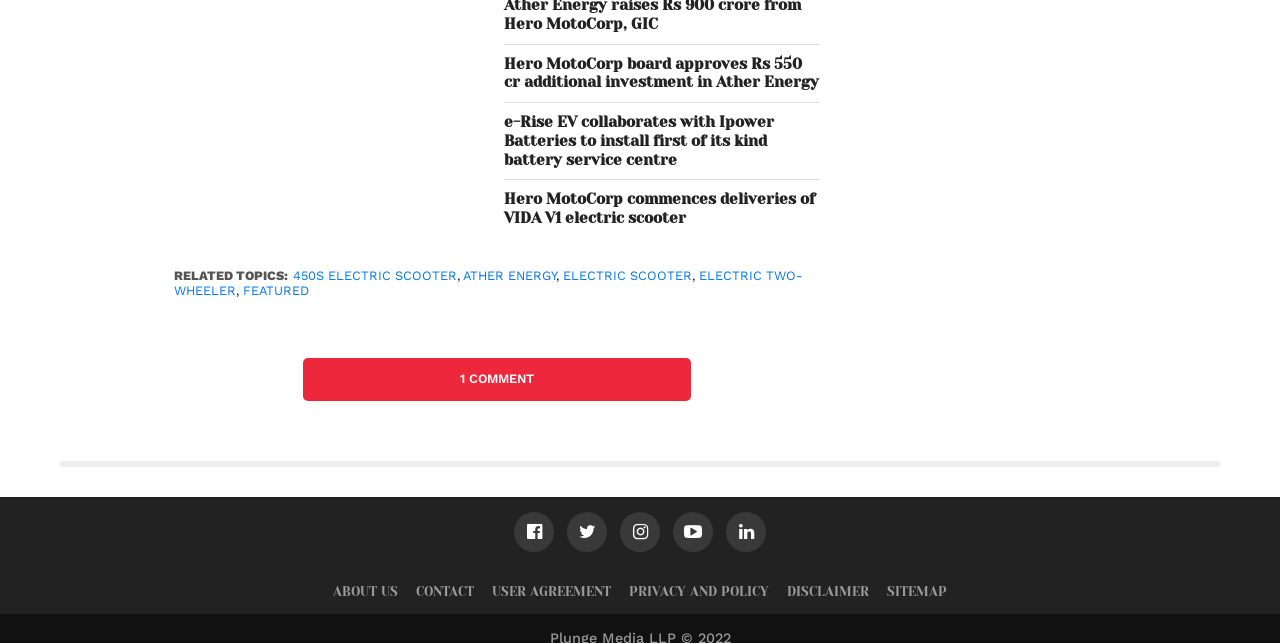Determine the bounding box coordinates of the clickable region to carry out the instruction: "Explore related topics on electric scooters".

[0.229, 0.416, 0.357, 0.439]